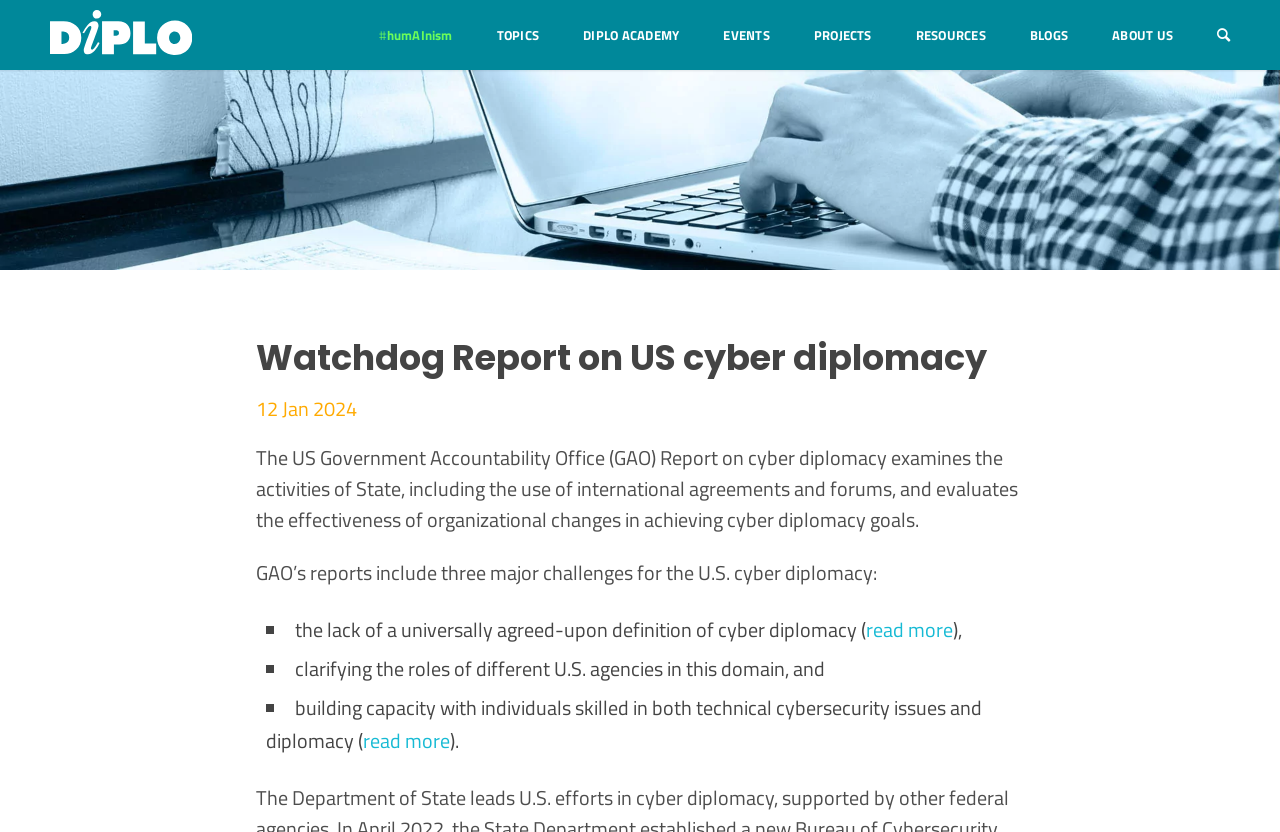Locate the bounding box coordinates of the element I should click to achieve the following instruction: "Click on the Diplo logo".

[0.039, 0.012, 0.15, 0.066]